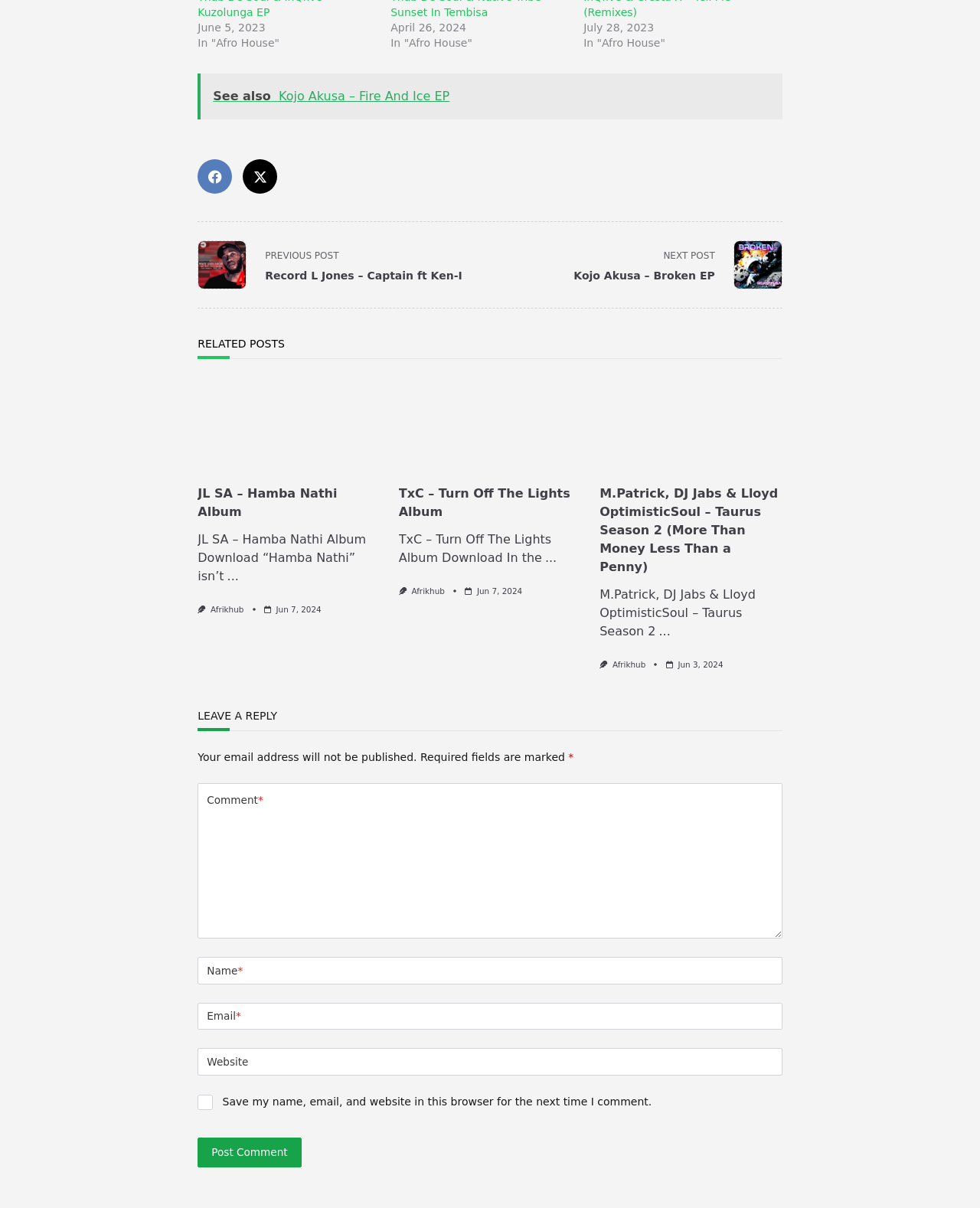What is the date of the post 'Record L Jones – Send Me Away ft Lungile & Ohp Sage'?
Look at the image and respond with a one-word or short phrase answer.

June 5, 2023